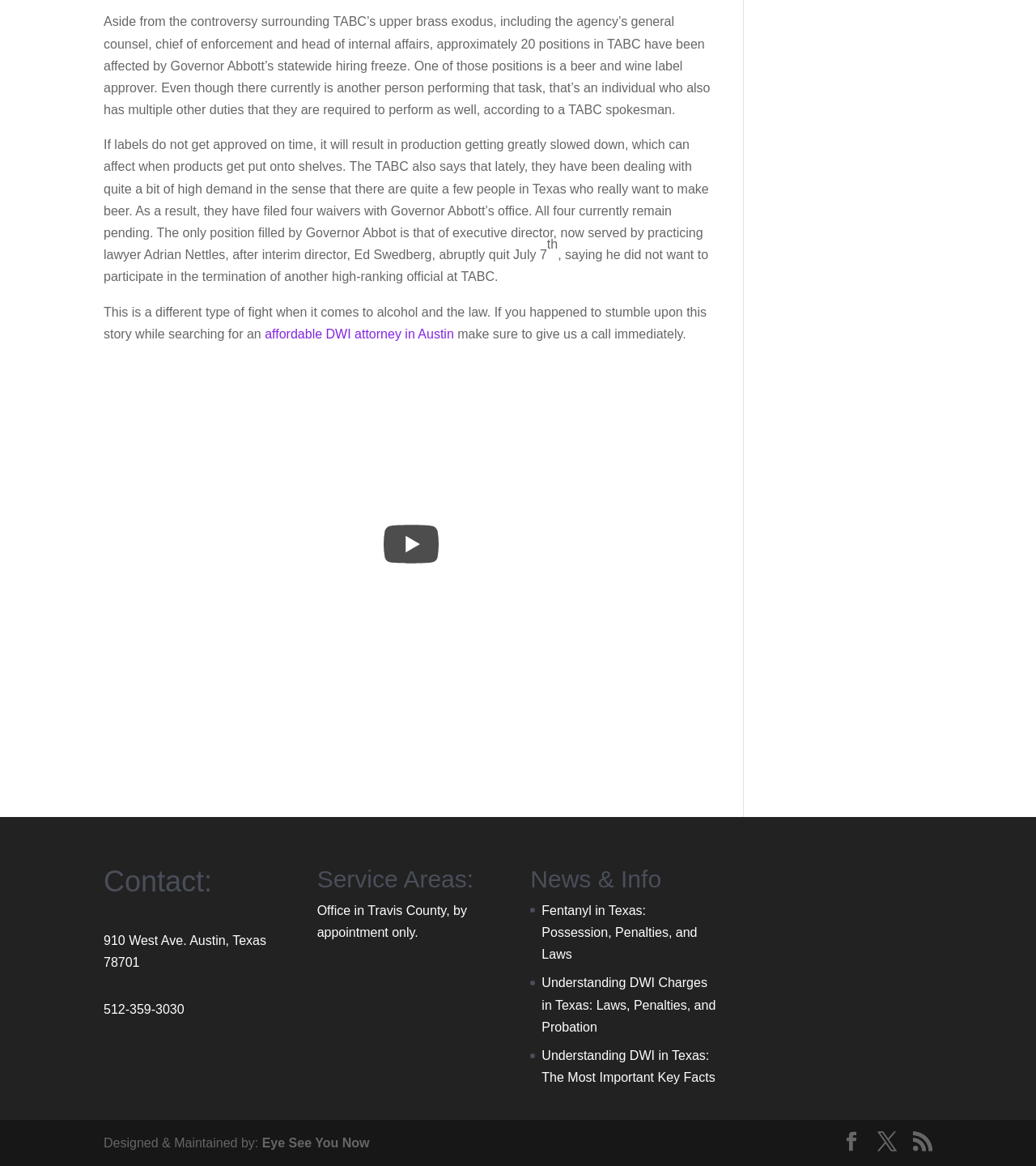What type of content is available under 'News & Info'?
Identify the answer in the screenshot and reply with a single word or phrase.

DWI-related articles